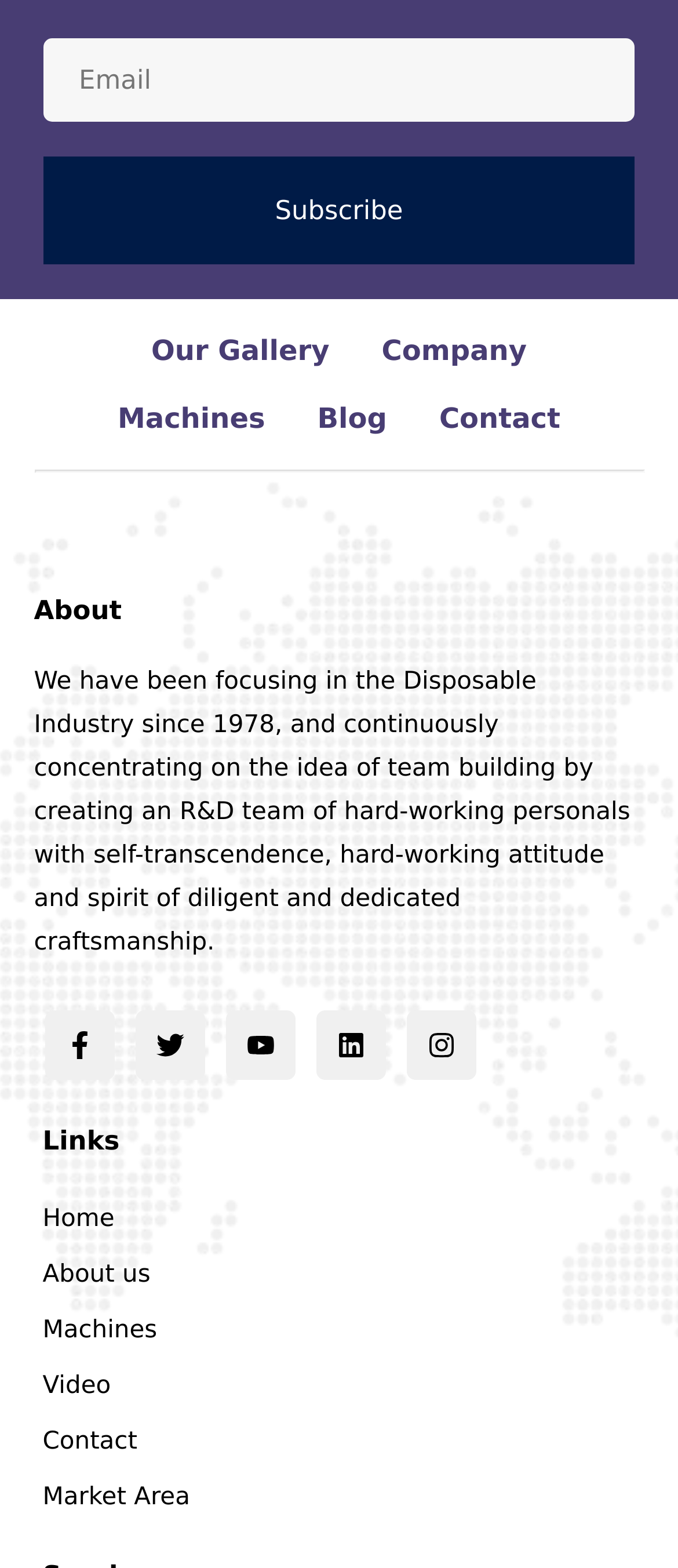Please specify the bounding box coordinates in the format (top-left x, top-left y, bottom-right x, bottom-right y), with all values as floating point numbers between 0 and 1. Identify the bounding box of the UI element described by: Market Area

[0.063, 0.946, 0.963, 0.964]